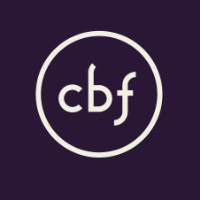Convey all the details present in the image.

The image features the logo of the Cooperative Baptist Fellowship (CBF), set against a dark purple background. The logo consists of a circular design that prominently displays the letters "cbf" in a modern and stylized font, creating a clean and professional appearance. This emblem symbolizes the CBF's mission and community engagement in fostering a network of Baptist congregations and promoting social justice and global missions. The simplicity and clarity of the logo reflect the organization's commitment to inclusivity and collaboration among its members.